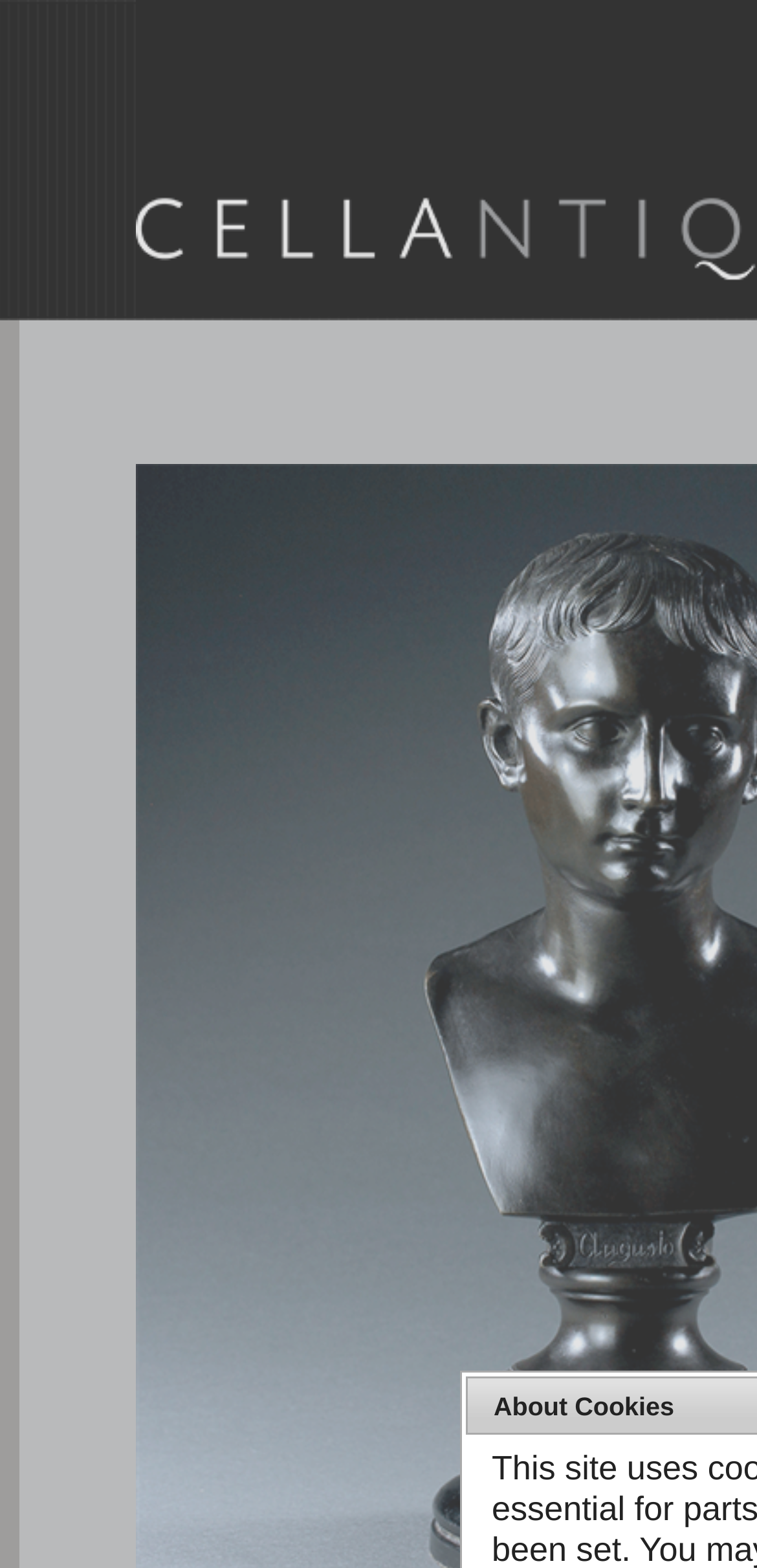Determine the main text heading of the webpage and provide its content.

CA0521 Grand Tour bonze bust of a young Augustus